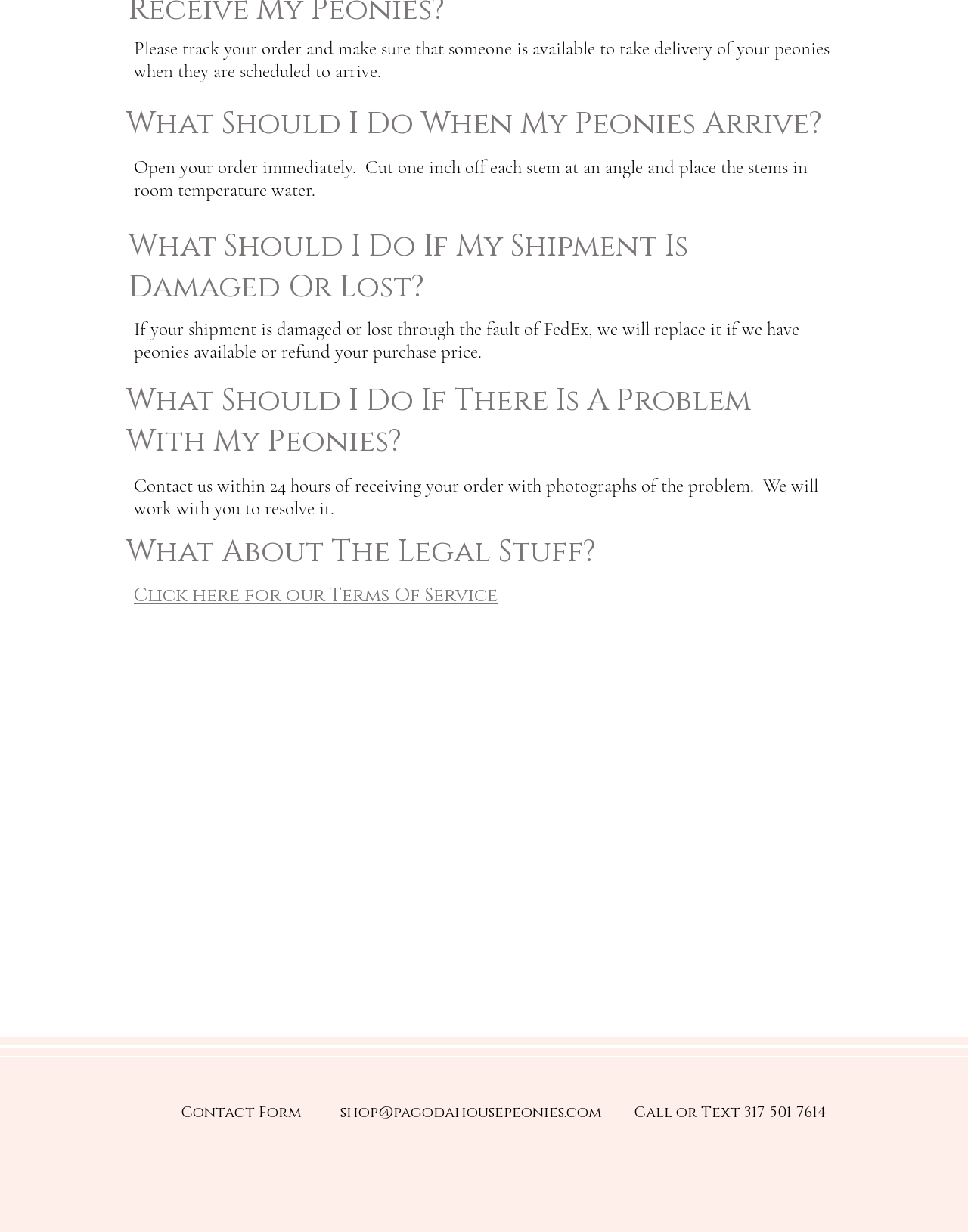Find and provide the bounding box coordinates for the UI element described with: "Contact Form".

[0.18, 0.887, 0.319, 0.918]